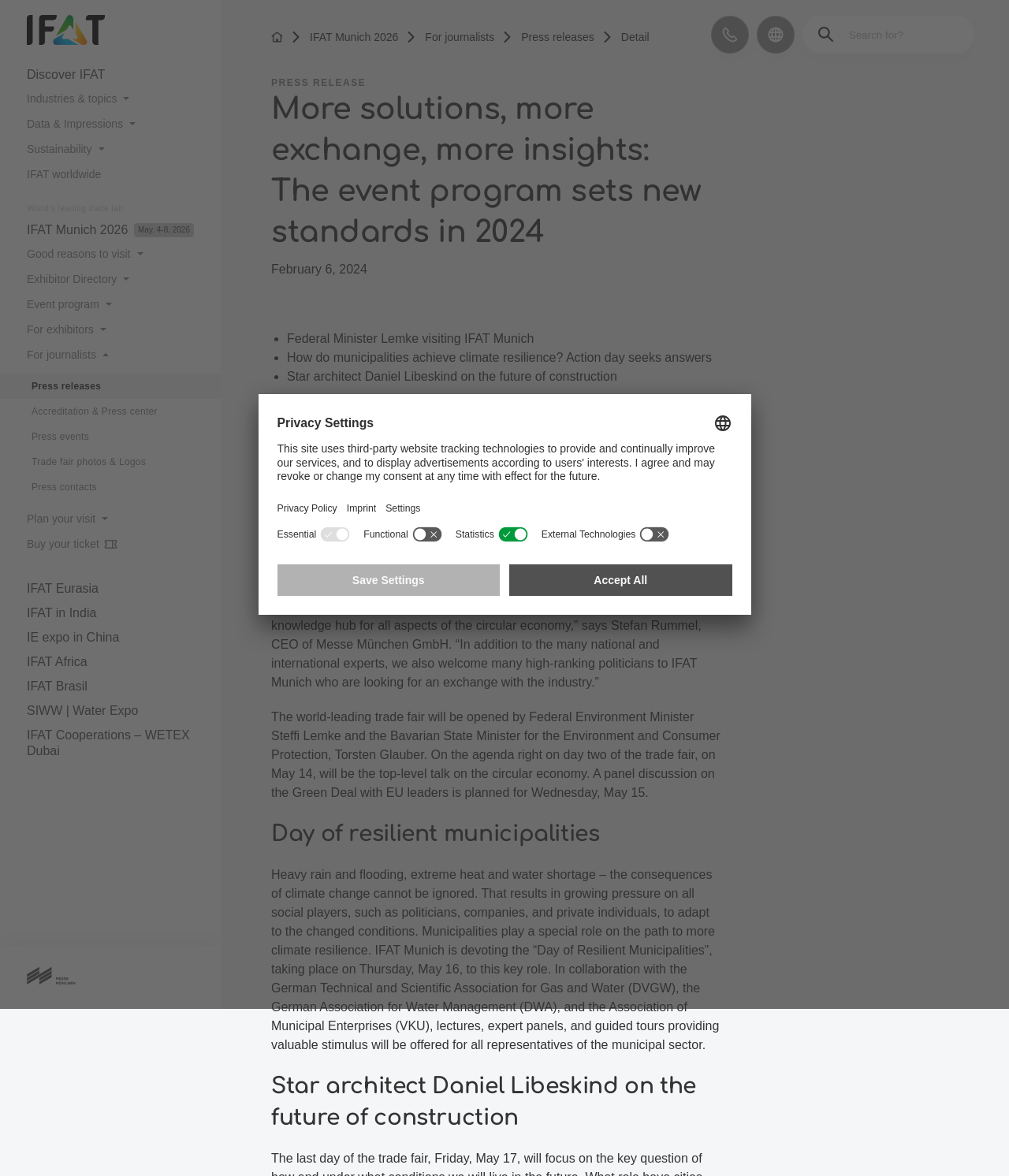Highlight the bounding box of the UI element that corresponds to this description: "Waste and secondary raw materials".

[0.0, 0.275, 0.219, 0.296]